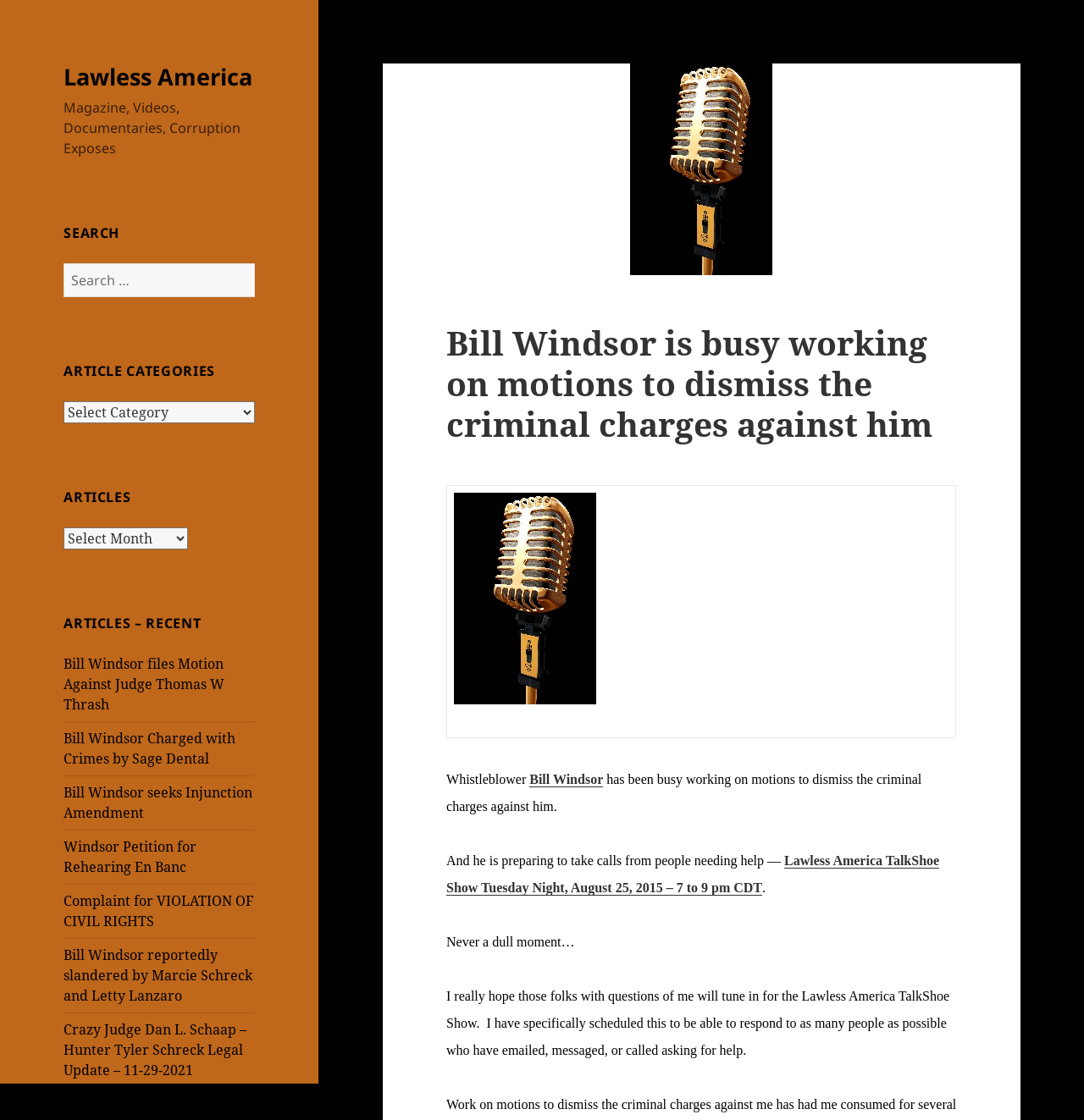Please identify the bounding box coordinates of the region to click in order to complete the task: "Read recent articles". The coordinates must be four float numbers between 0 and 1, specified as [left, top, right, bottom].

[0.059, 0.548, 0.235, 0.566]